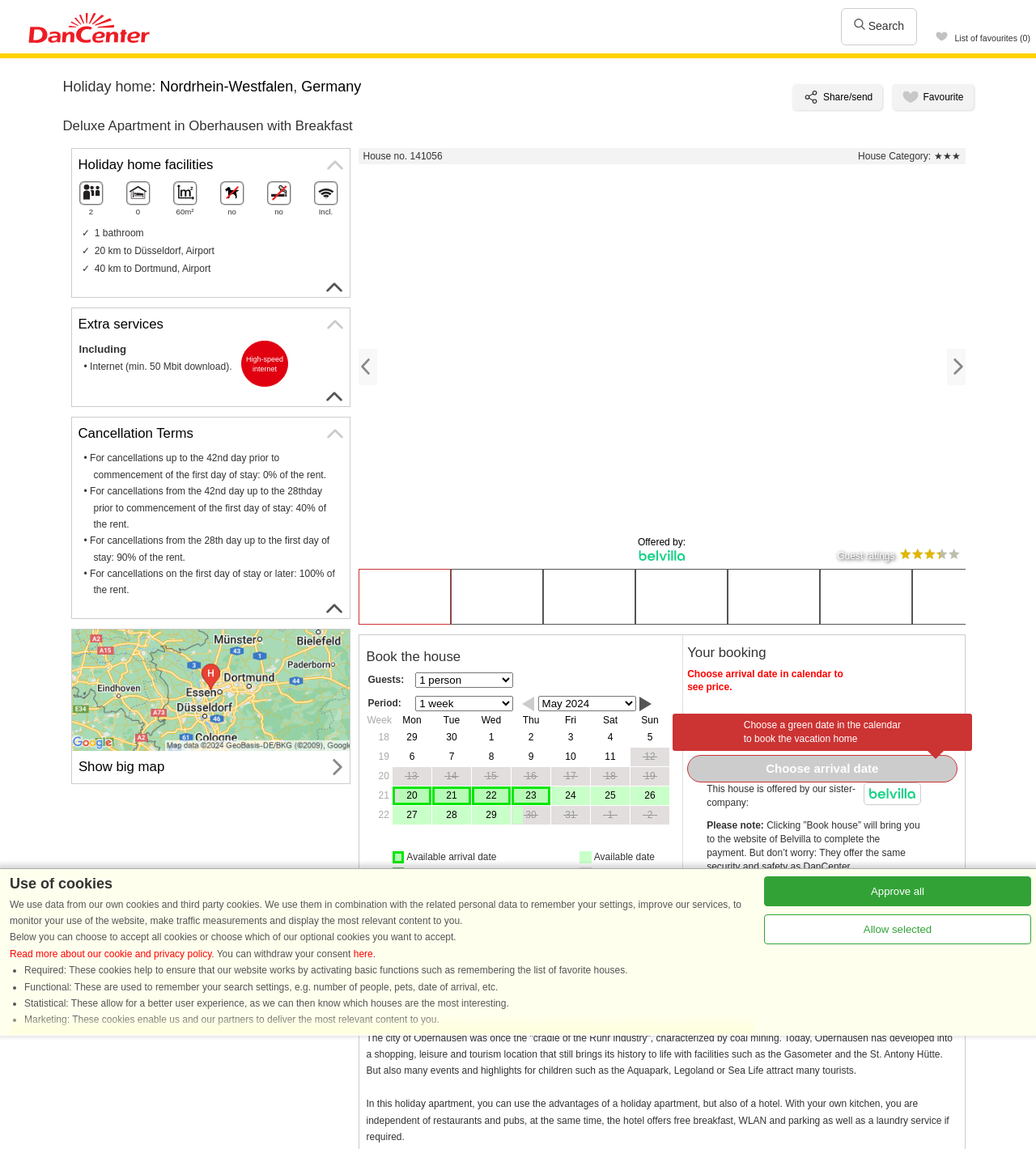Please mark the bounding box coordinates of the area that should be clicked to carry out the instruction: "View extra services".

[0.069, 0.268, 0.337, 0.296]